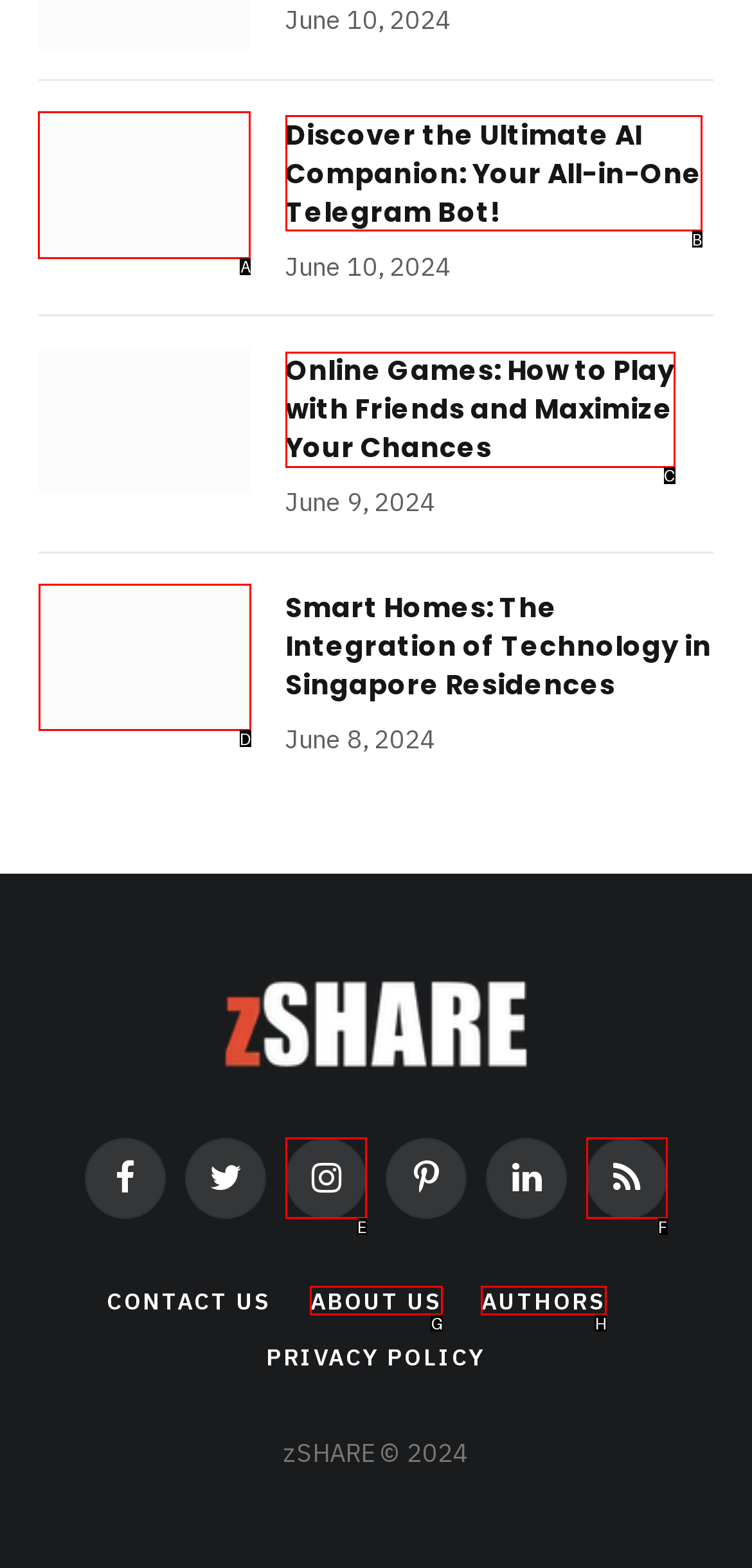Identify the appropriate lettered option to execute the following task: Read the article about the 2016 IHEARTRADIO MUSIC FESTIVAL
Respond with the letter of the selected choice.

None